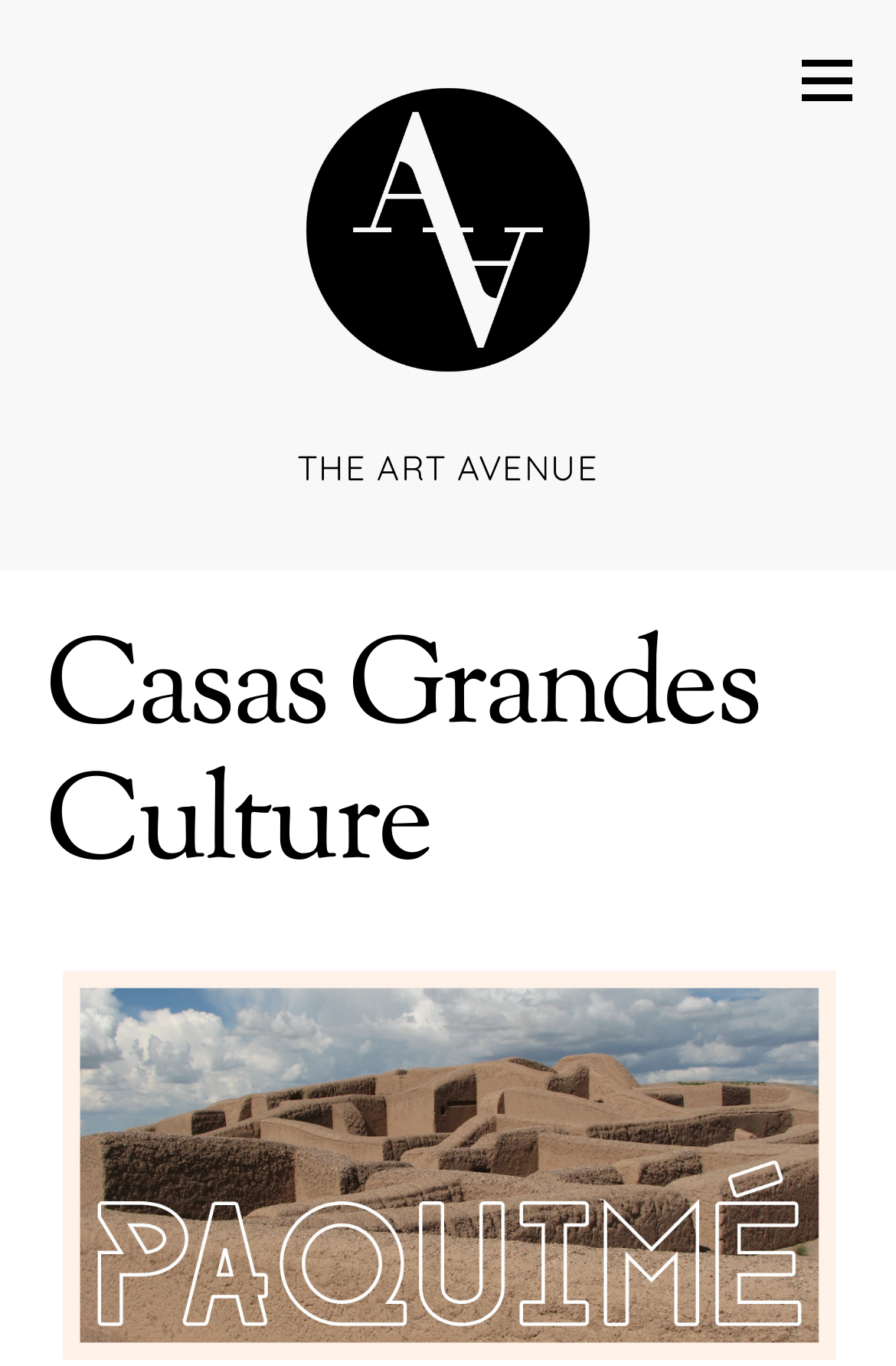Extract the bounding box of the UI element described as: "parent_node: THE ART AVENUE".

[0.894, 0.037, 0.95, 0.079]